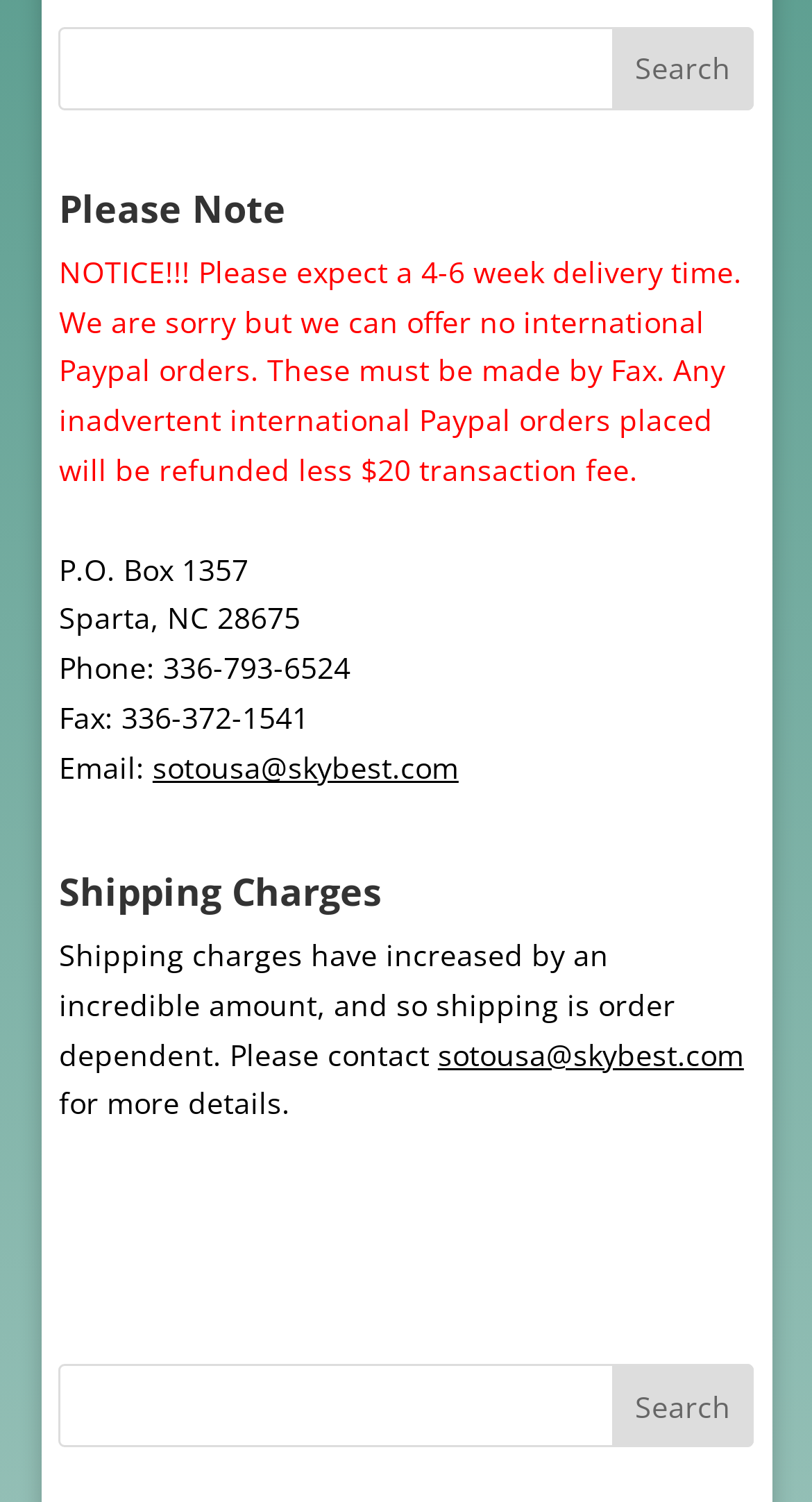What is the notice about international Paypal orders?
Based on the image, provide your answer in one word or phrase.

Refunded less $20 transaction fee